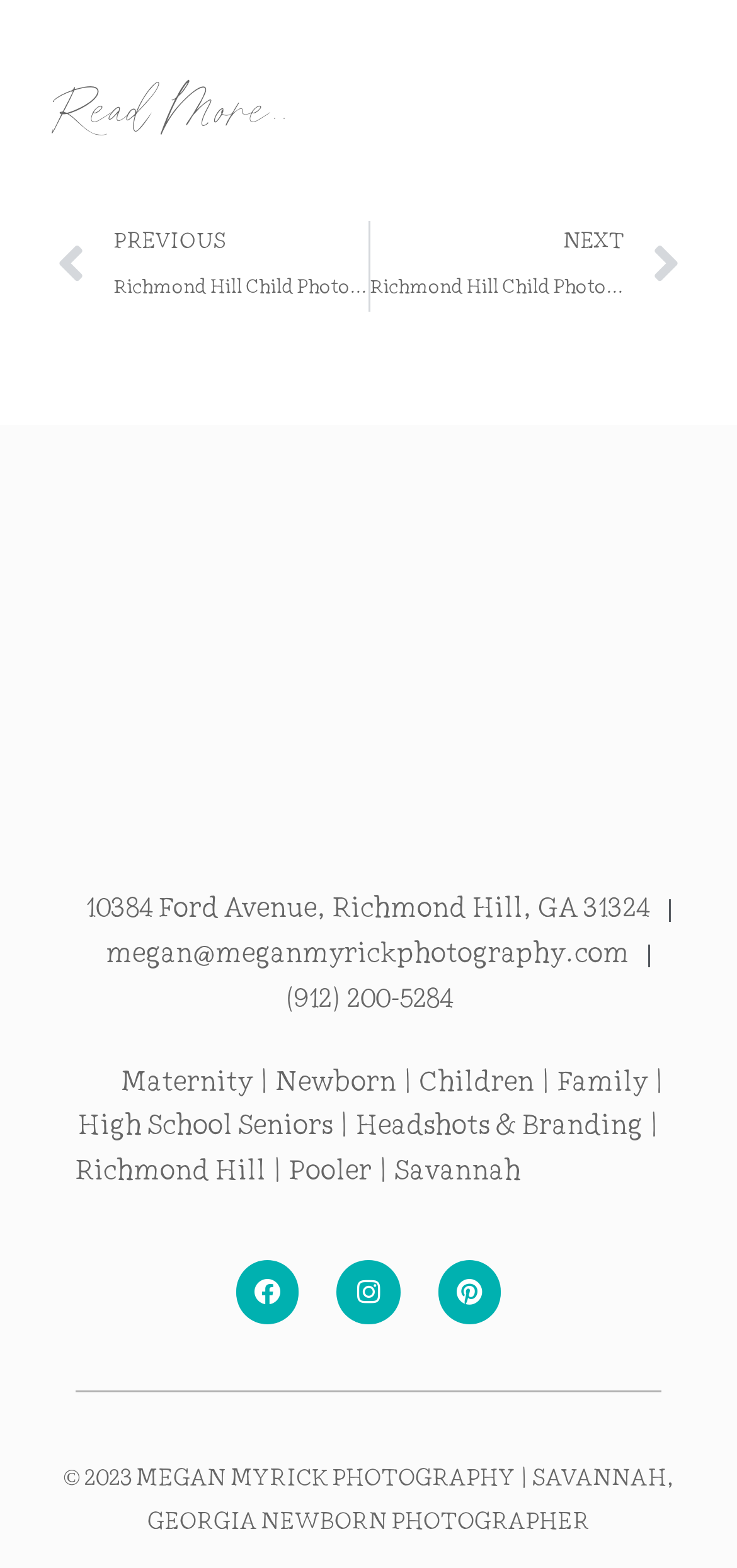Point out the bounding box coordinates of the section to click in order to follow this instruction: "Click on 'NEXT Richmond Hill Child Photographer | Fortunate Enough Next'".

[0.501, 0.142, 0.923, 0.199]